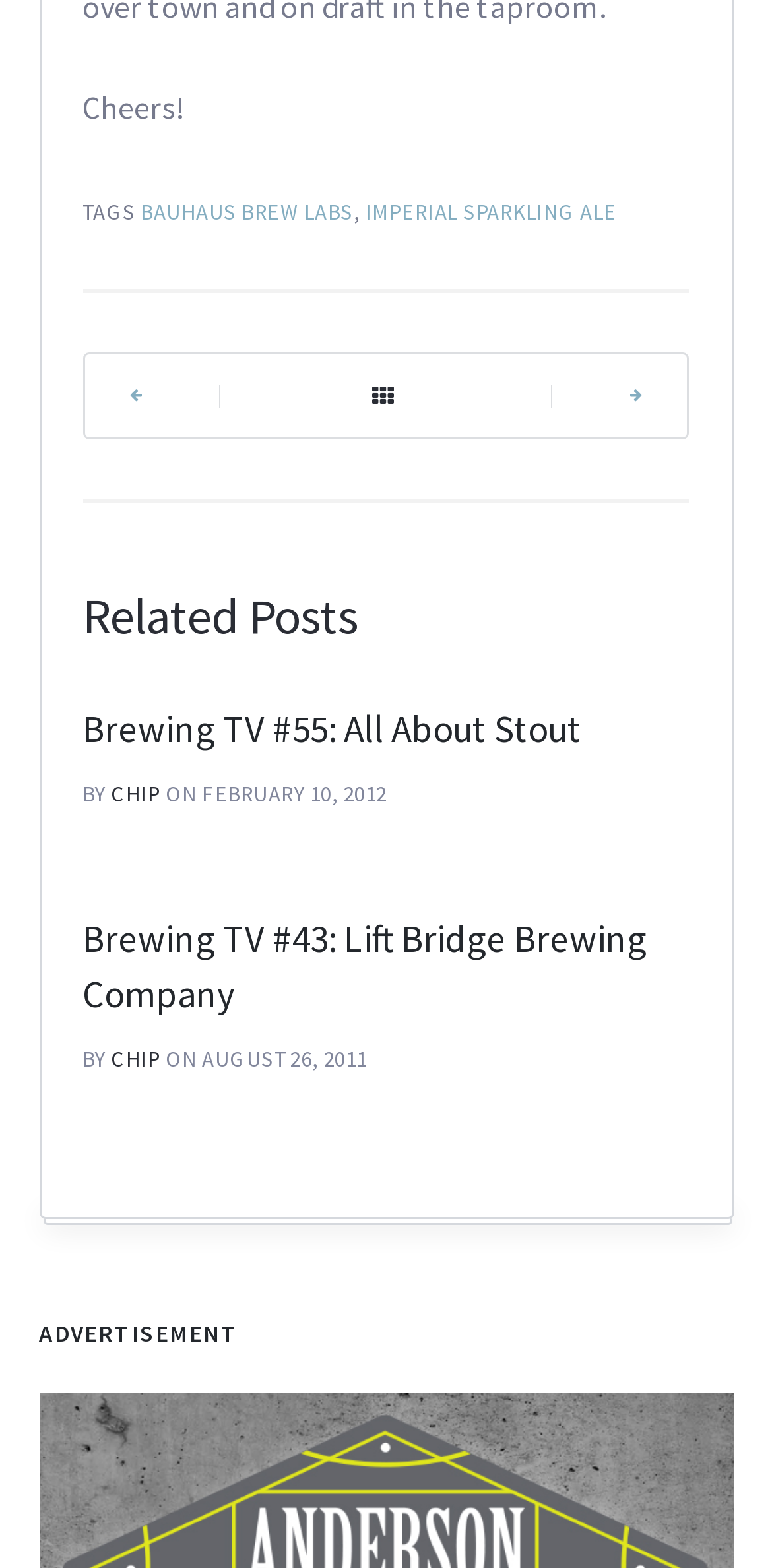Select the bounding box coordinates of the element I need to click to carry out the following instruction: "Click on the link to CHIP".

[0.144, 0.497, 0.208, 0.515]